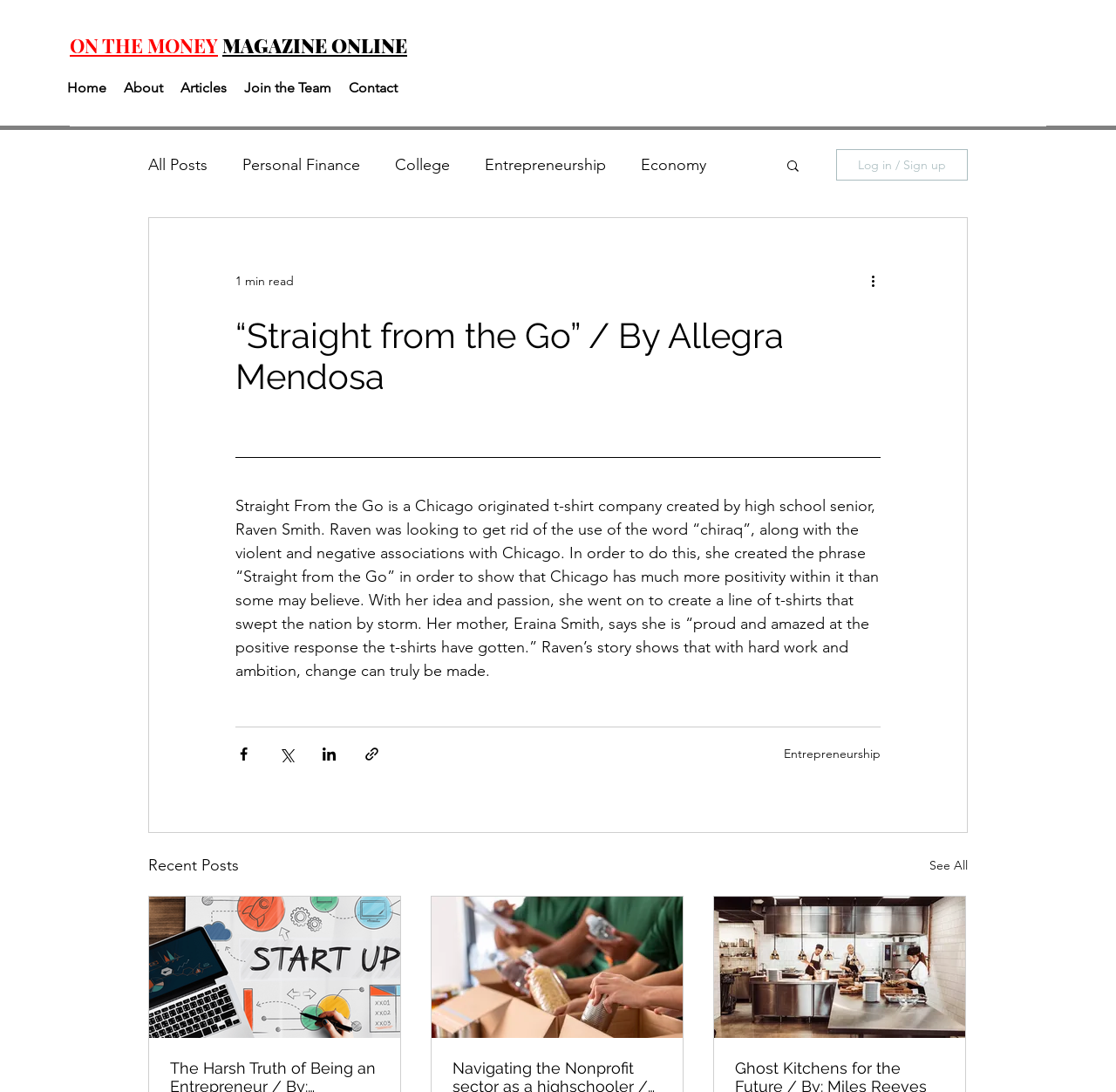Could you find the bounding box coordinates of the clickable area to complete this instruction: "Read the article about entrepreneurship"?

[0.434, 0.142, 0.543, 0.16]